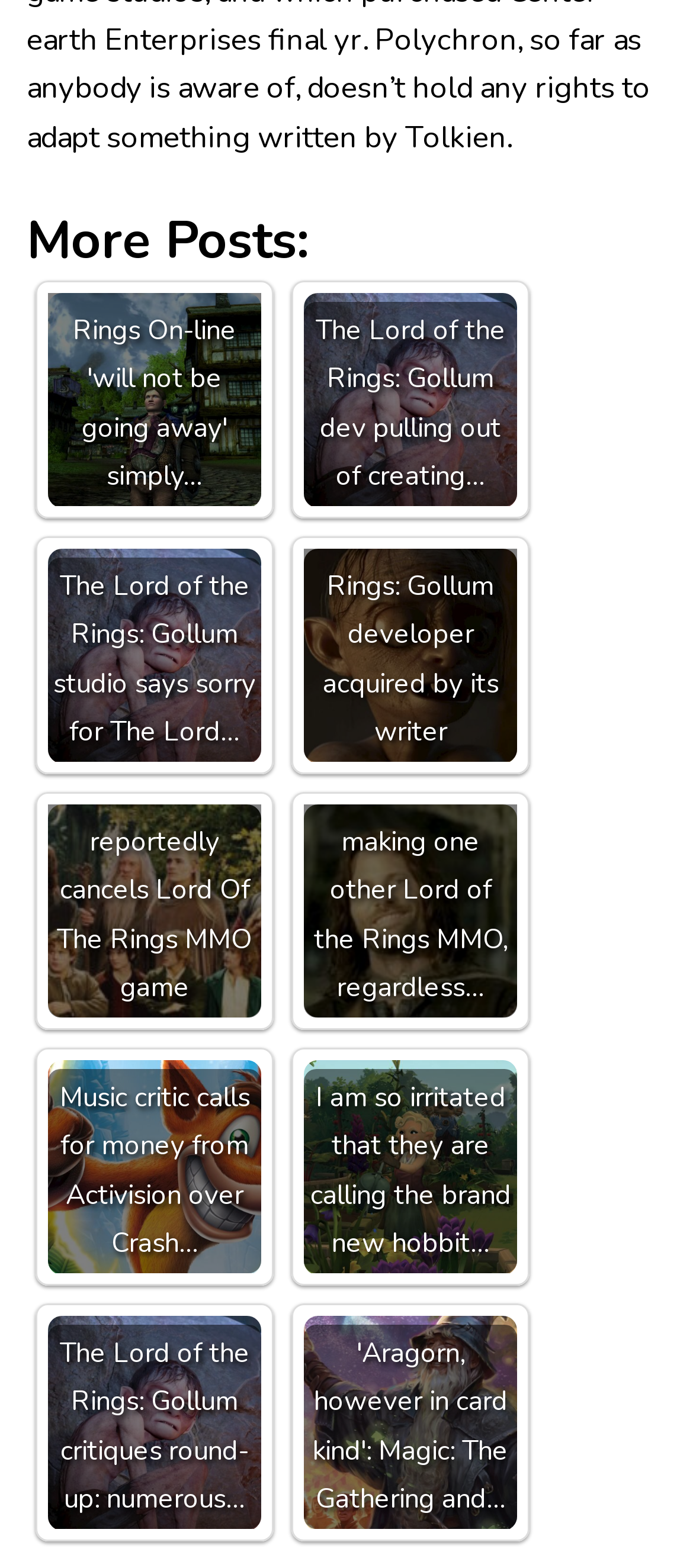Please identify the bounding box coordinates for the region that you need to click to follow this instruction: "View the image of 'The Lord of the Rings: Gollum dev pulling out of creating…'".

[0.438, 0.187, 0.746, 0.324]